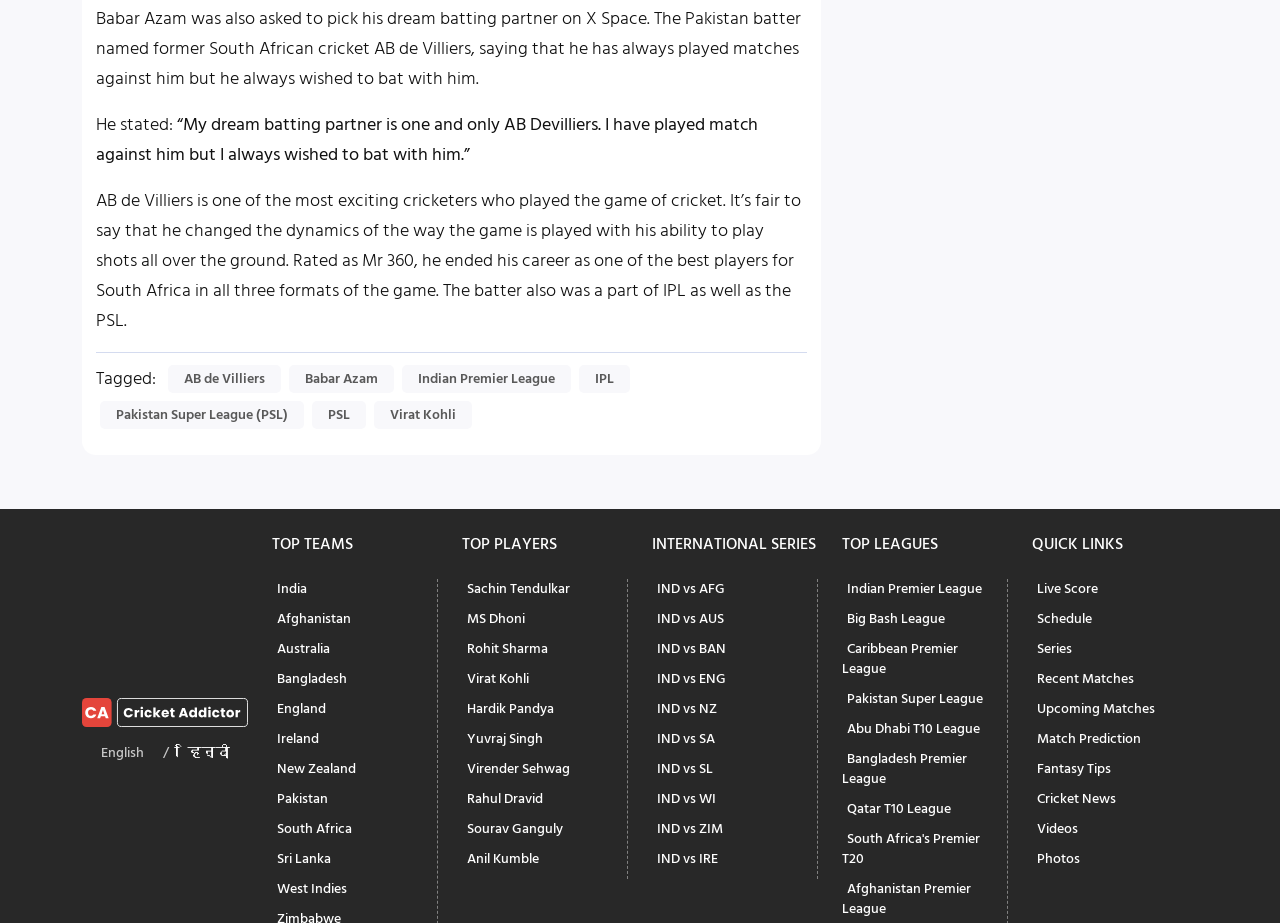Please identify the bounding box coordinates of the area that needs to be clicked to follow this instruction: "Read about Flame Treating".

None